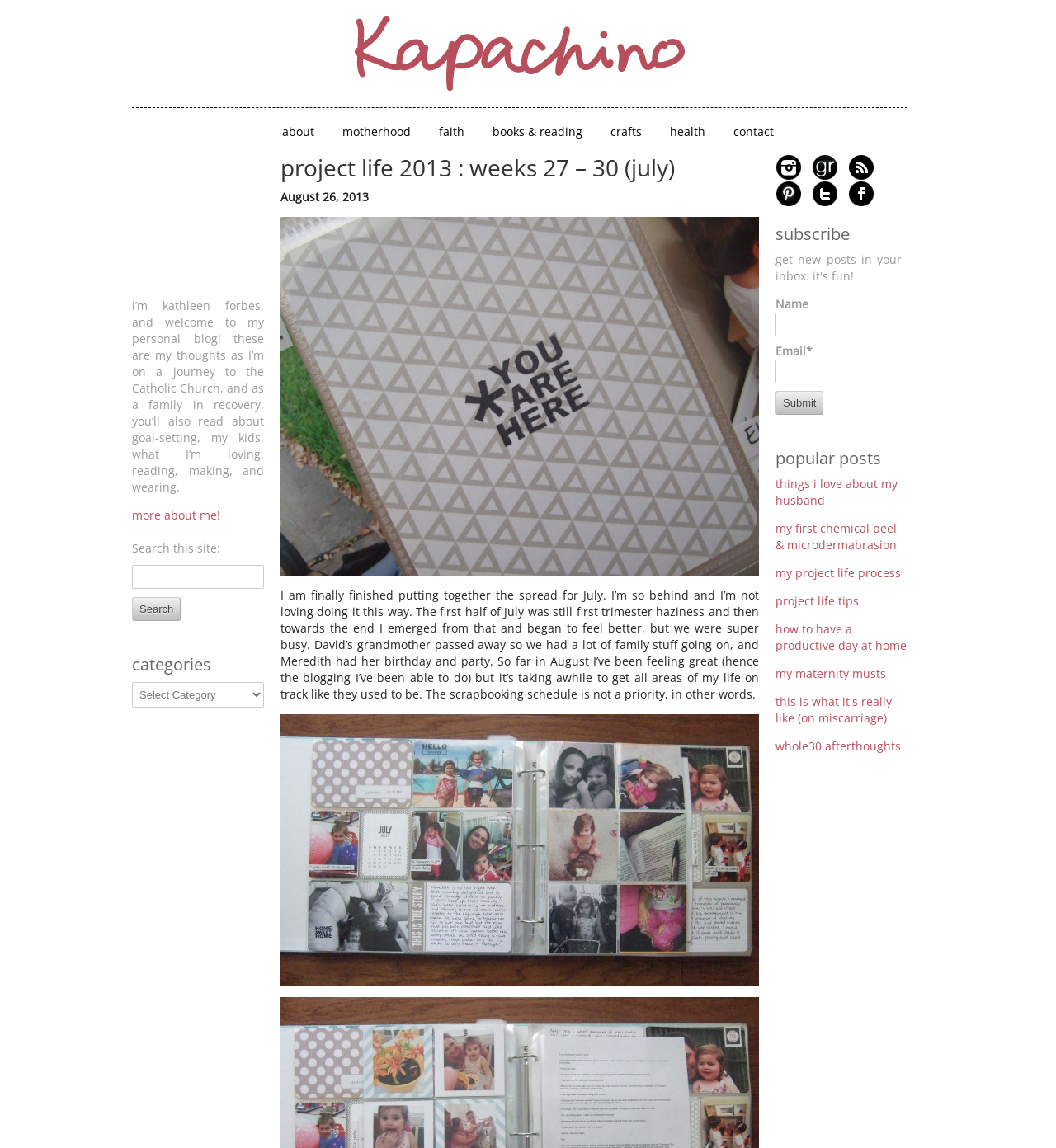What is the purpose of the search box?
Look at the screenshot and give a one-word or phrase answer.

To search the site